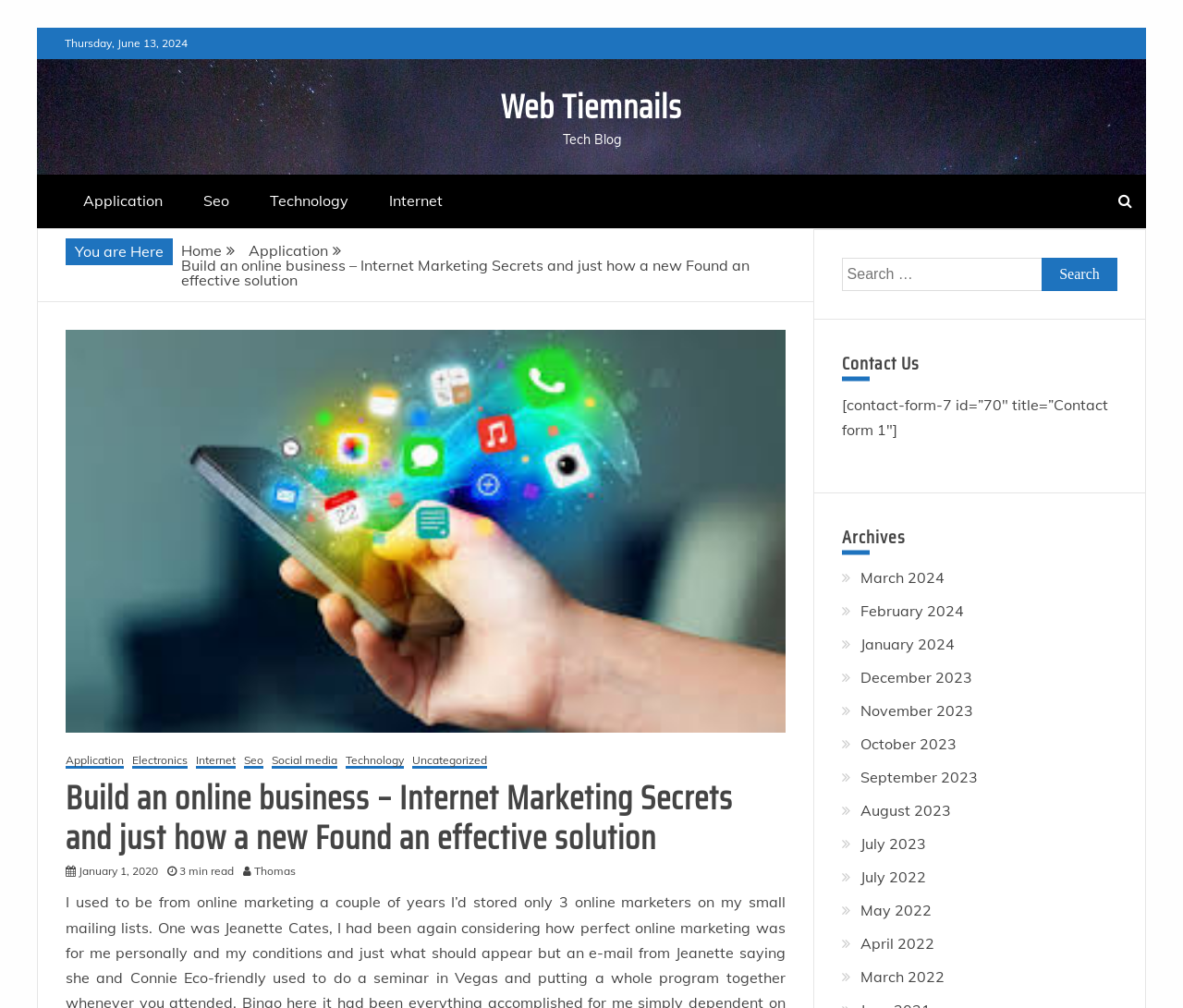Give an in-depth explanation of the webpage layout and content.

This webpage appears to be a blog or article page focused on internet marketing secrets and building an online business. At the top, there is a link to skip to the content, followed by the current date, "Thursday, June 13, 2024". Below this, there are several links to different categories, including "Application", "Seo", "Technology", and "Internet".

To the right of these links, there is a section with a breadcrumbs navigation menu, which shows the current page's location within the website's hierarchy. This section also contains an image with the title "Build an online business – Internet Marketing Secrets and just how a new Found an effective solution".

Below this section, there is a header with several links to different categories, including "Application", "Electronics", "Internet", "Seo", "Social media", "Technology", and "Uncategorized". Next to this header, there is a heading with the same title as the image, "Build an online business – Internet Marketing Secrets and just how a new Found an effective solution". This heading is followed by a link to the date "January 1, 2020", a "3 min read" indicator, and a link to the author, "Thomas".

On the right side of the page, there is a search bar with a button to search for specific content. Below this, there are three sections: "Contact Us", "Archives", and a list of monthly archives from March 2024 to April 2022.

Overall, this webpage appears to be a blog post or article focused on internet marketing and building an online business, with various navigation menus and links to related content.